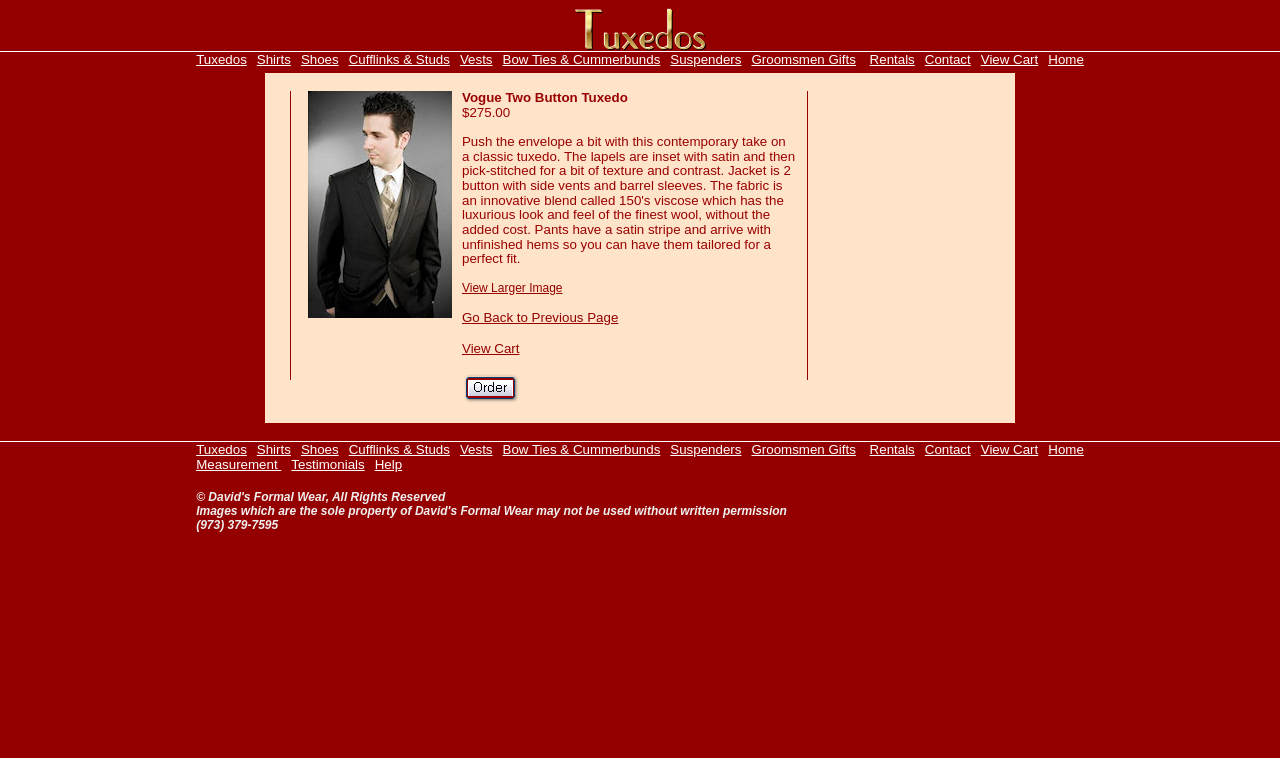Specify the bounding box coordinates of the area to click in order to follow the given instruction: "Click on Tuxedo."

[0.153, 0.069, 0.188, 0.088]